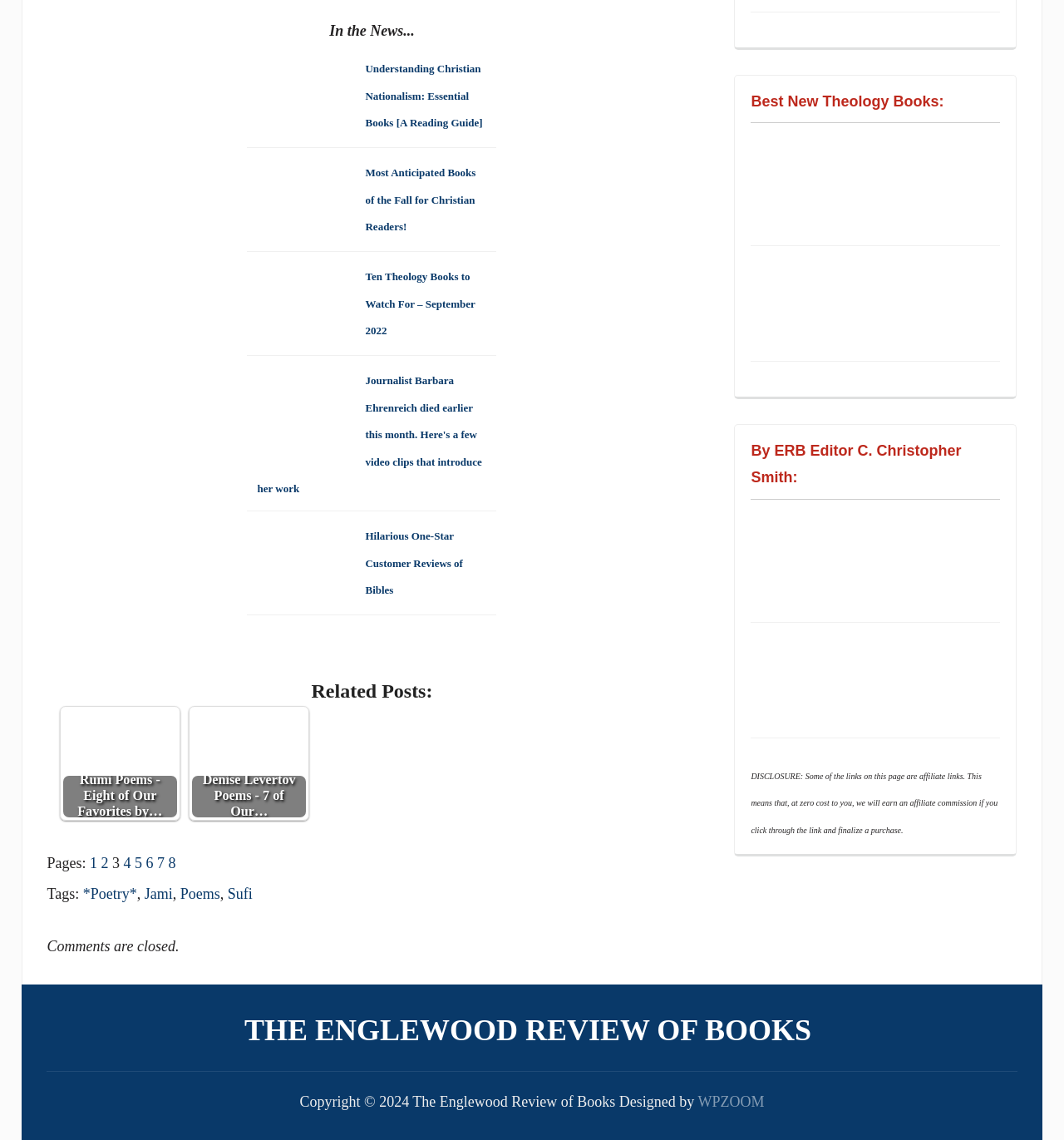What is the title of the section above the table with 'Christian Nationalism'?
Please provide a single word or phrase as the answer based on the screenshot.

In the News